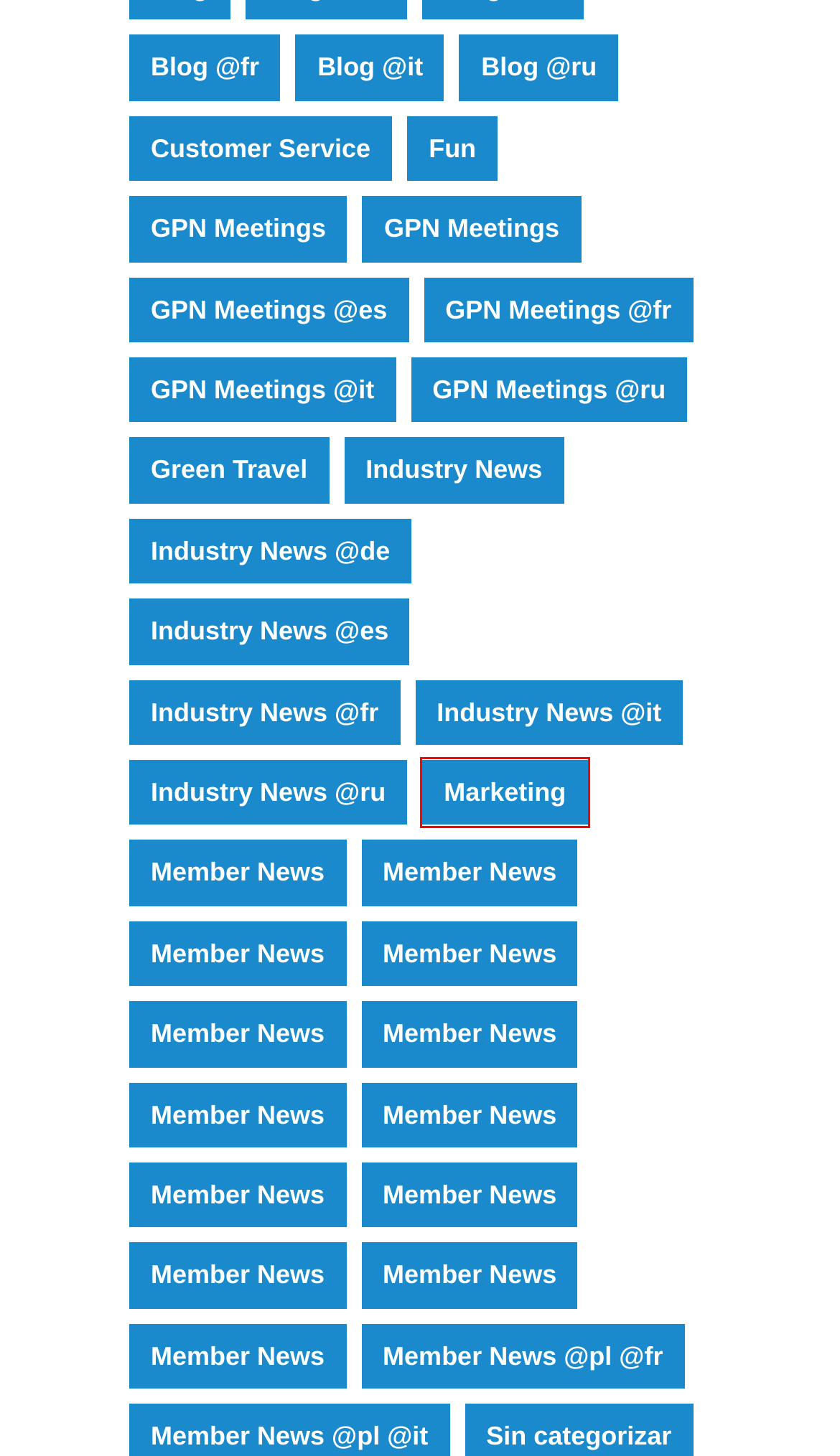You have a screenshot of a webpage with a red rectangle bounding box around an element. Identify the best matching webpage description for the new page that appears after clicking the element in the bounding box. The descriptions are:
A. Marketing -
B. Customer Service -
C. GPN Meetings @ru -
D. GPN Meetings -
E. Industry News @it -
F. Industry News -
G. GPN Meetings @it -
H. Blog @it -

A